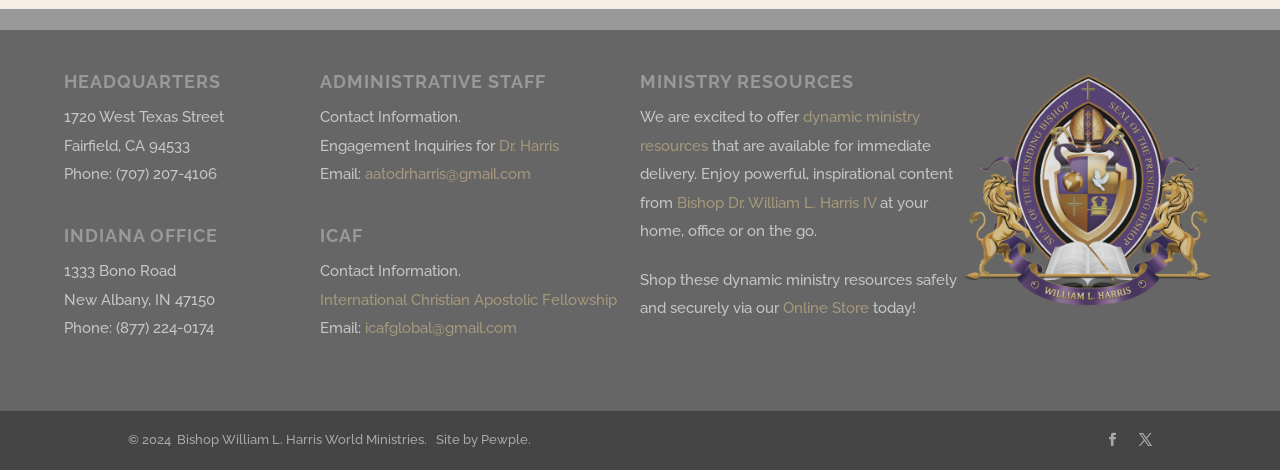What is the name of the online store where ministry resources can be purchased?
Please provide a single word or phrase as your answer based on the screenshot.

Online Store